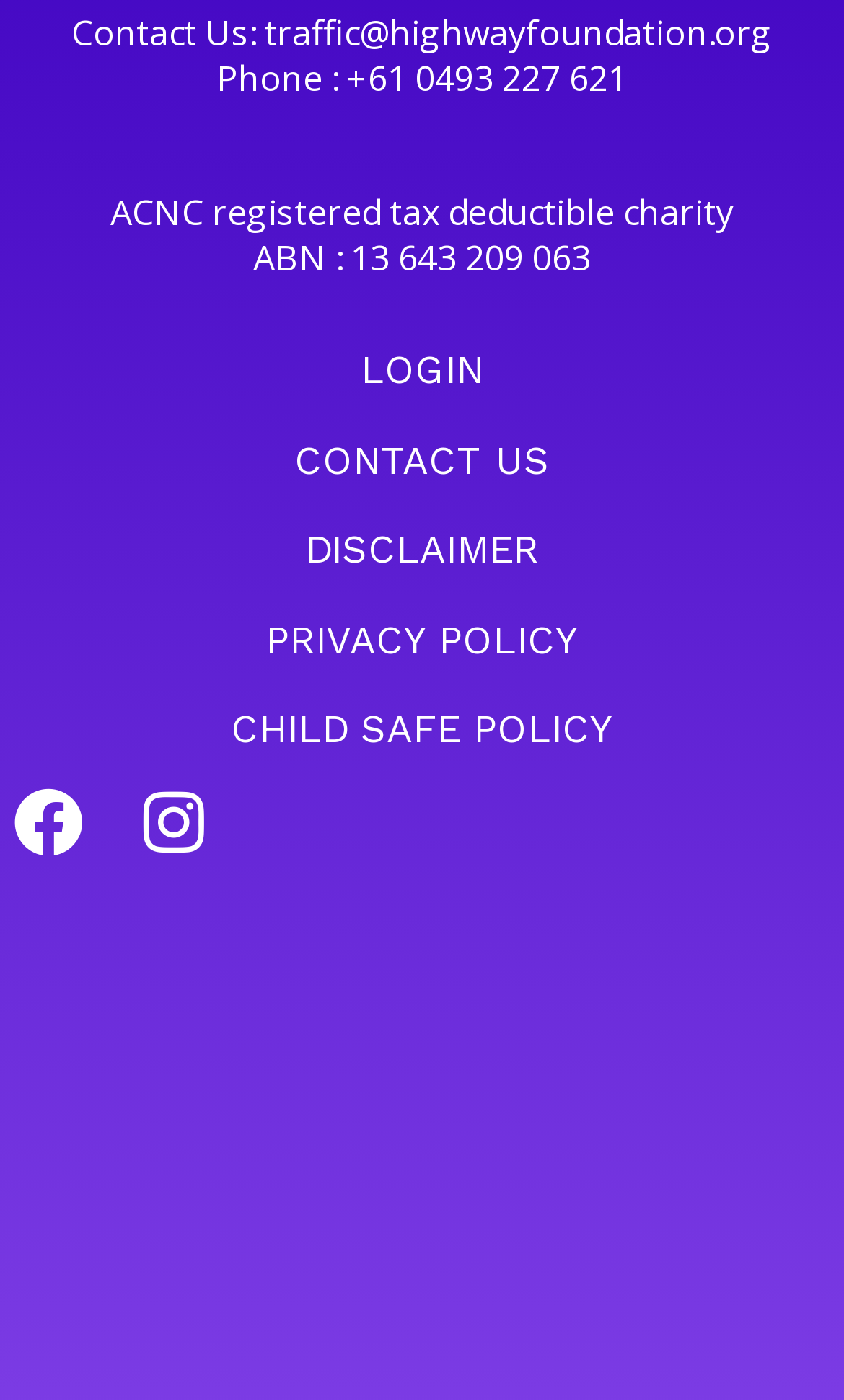Locate the bounding box coordinates of the element that needs to be clicked to carry out the instruction: "Check privacy policy". The coordinates should be given as four float numbers ranging from 0 to 1, i.e., [left, top, right, bottom].

[0.314, 0.44, 0.686, 0.473]